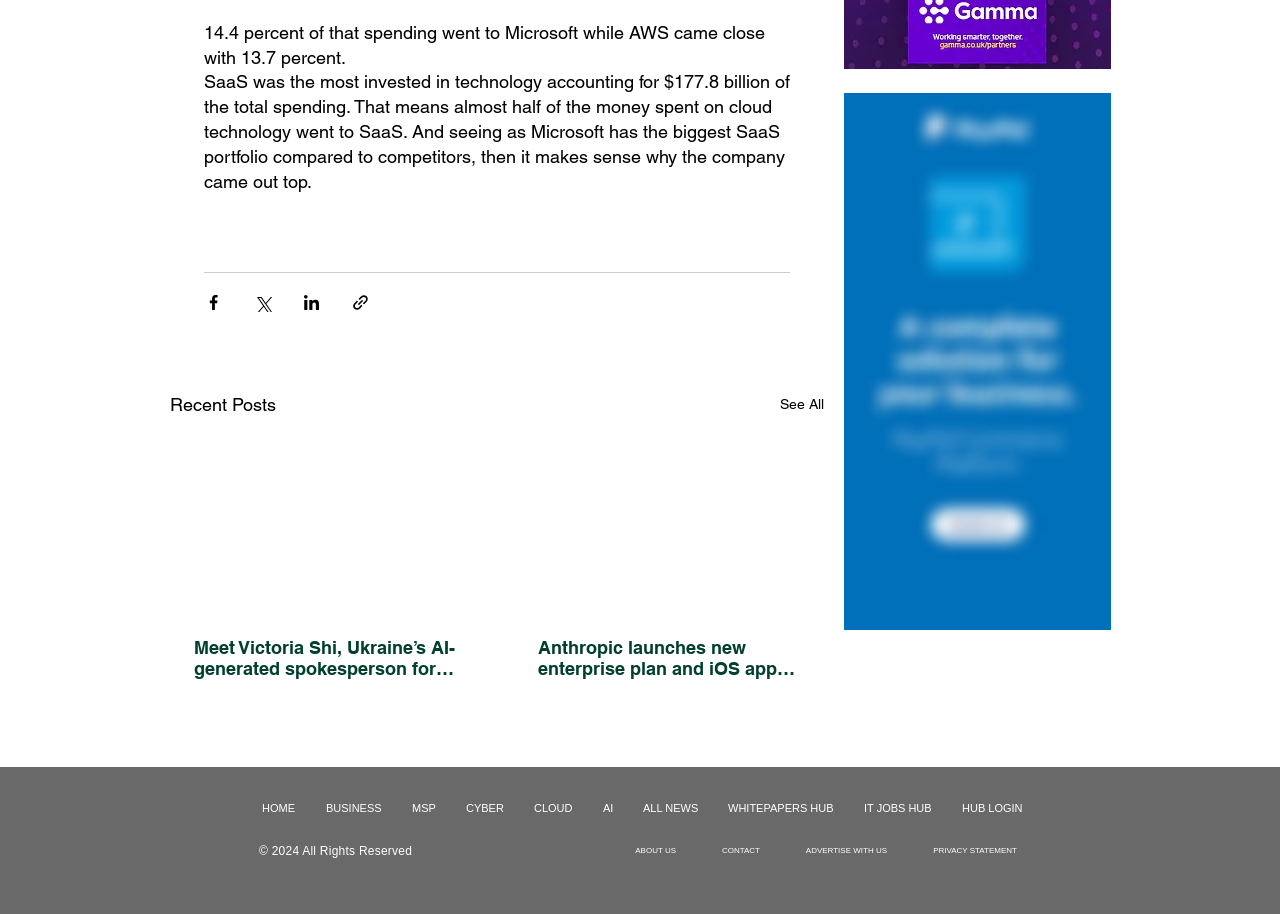Please predict the bounding box coordinates of the element's region where a click is necessary to complete the following instruction: "See all recent posts". The coordinates should be represented by four float numbers between 0 and 1, i.e., [left, top, right, bottom].

[0.609, 0.426, 0.644, 0.458]